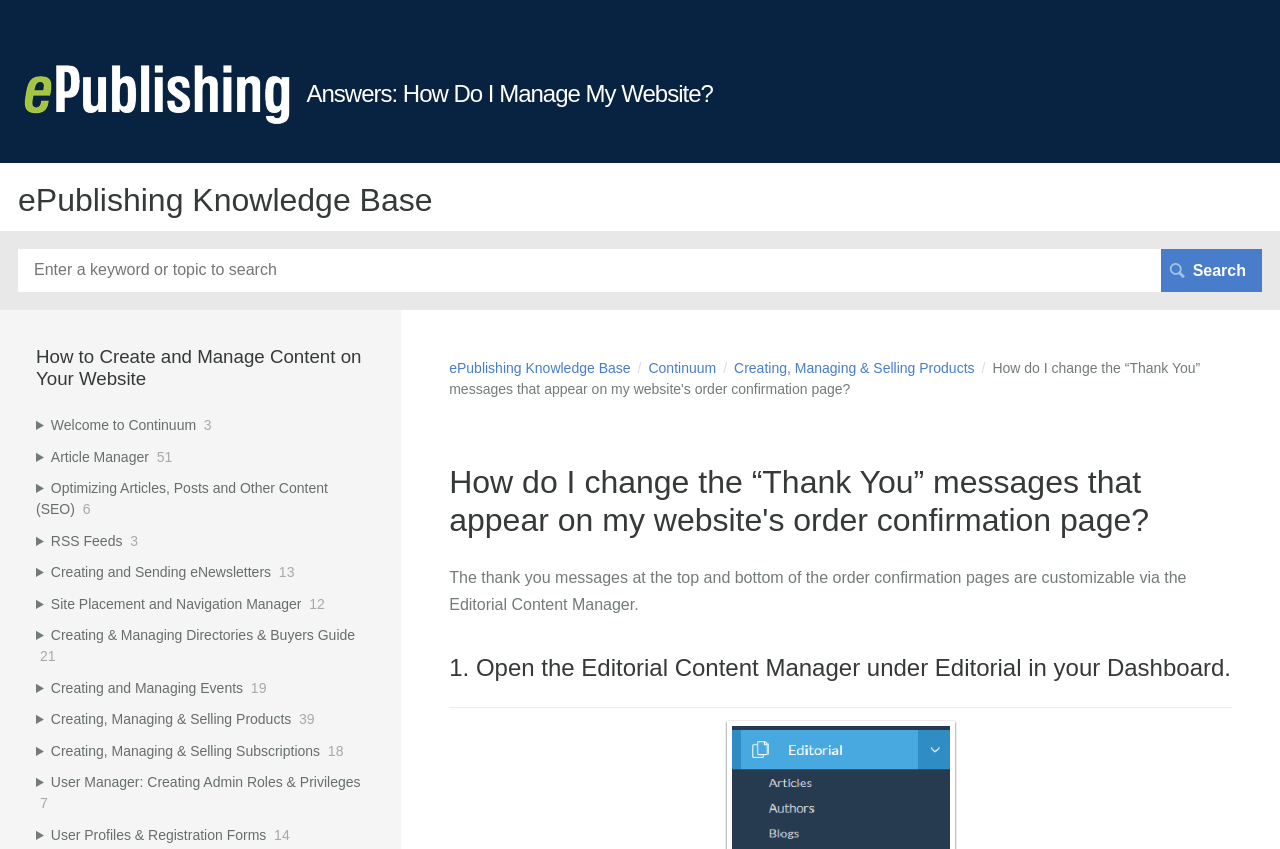Find the bounding box coordinates of the clickable area required to complete the following action: "Expand the Creating, Managing & Selling Products section".

[0.028, 0.835, 0.285, 0.86]